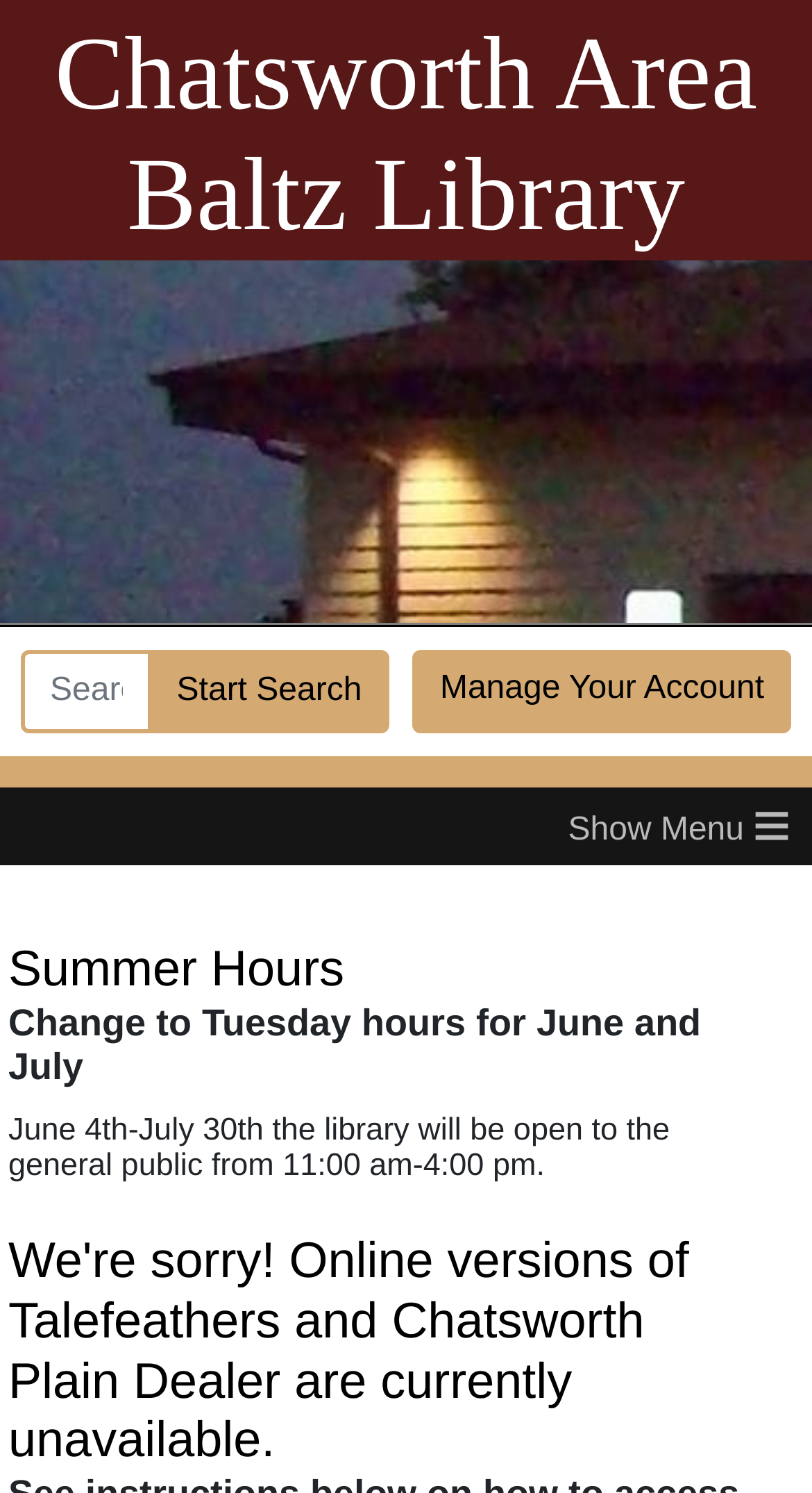Provide a thorough description of the webpage you see.

The webpage is about the Balz Library of Chatsworth Township. At the top, there is a link to "Skip to Content" positioned almost in the middle of the screen. Below it, the library's name "Chatsworth Area Baltz Library" is prominently displayed, taking up most of the width of the screen.

On the left side, there is a search box labeled "Search Catalog" with a "Start Search" button next to it. To the right of the search box, there is a small gap, and then a button to "Manage Your Account" is located.

Below these elements, a navigation menu is situated, spanning the full width of the screen. Within the menu, a "Show Menu" link is positioned on the right side.

Further down, there are three headings in sequence. The first heading announces "Summer Hours", followed by a more detailed heading explaining the change to Tuesday hours for June and July. Below these headings, a paragraph of text provides more information about the library's hours during this period.

Finally, another heading appears, apologizing for the unavailability of online versions of Talefeathers and Chatsworth Plain Dealer.